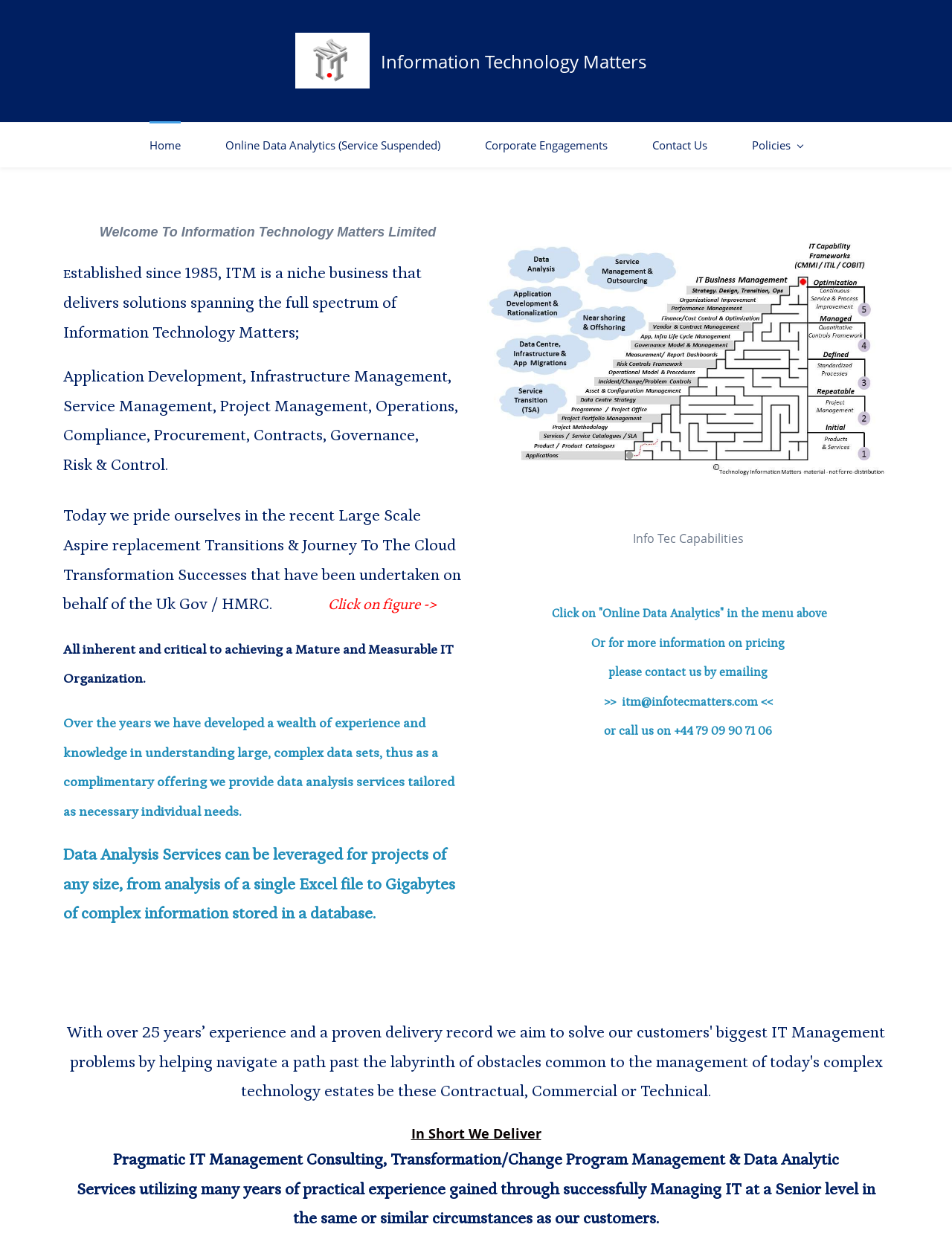Bounding box coordinates should be in the format (top-left x, top-left y, bottom-right x, bottom-right y) and all values should be floating point numbers between 0 and 1. Determine the bounding box coordinate for the UI element described as: Policies

[0.79, 0.099, 0.843, 0.135]